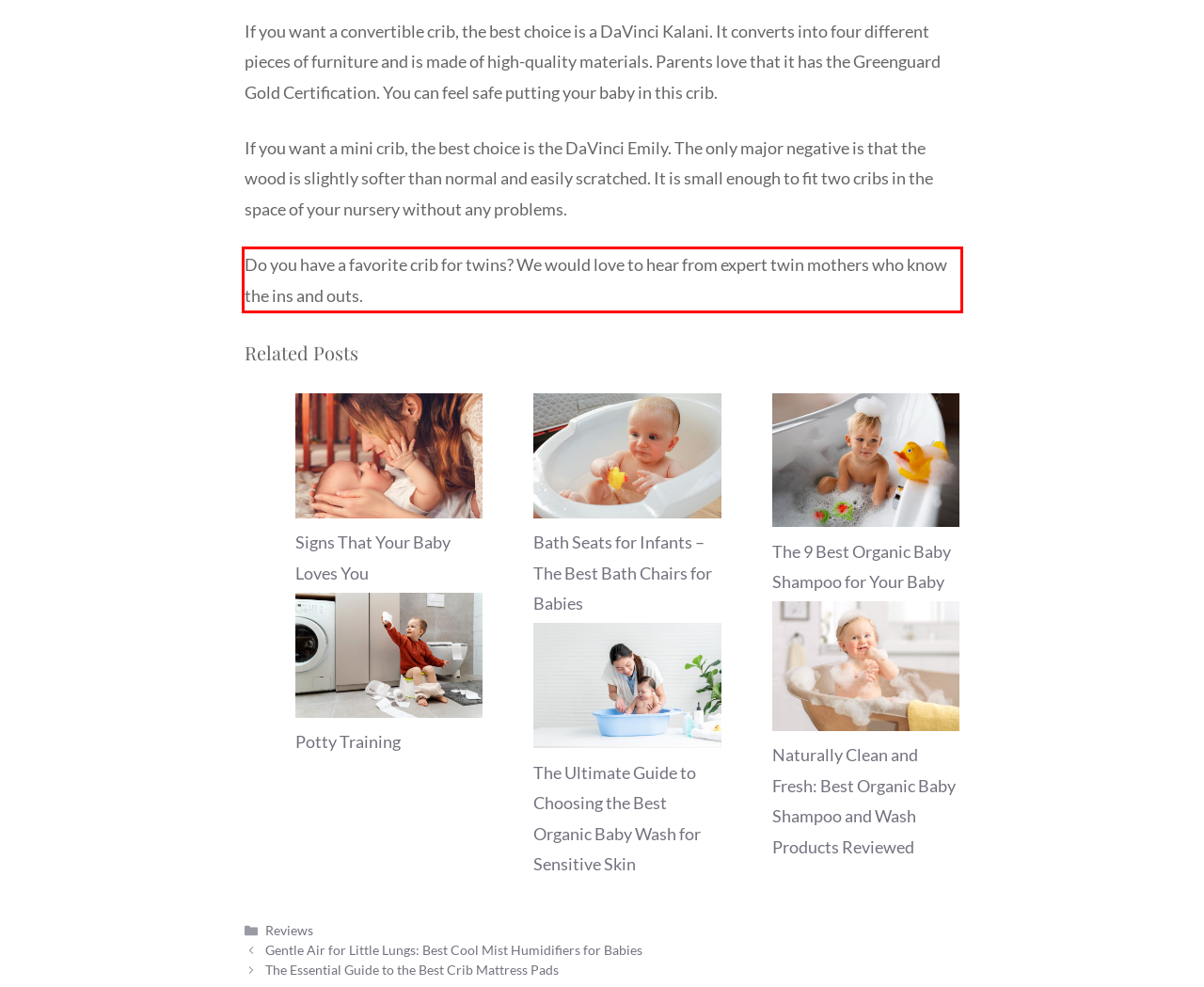There is a UI element on the webpage screenshot marked by a red bounding box. Extract and generate the text content from within this red box.

Do you have a favorite crib for twins? We would love to hear from expert twin mothers who know the ins and outs.